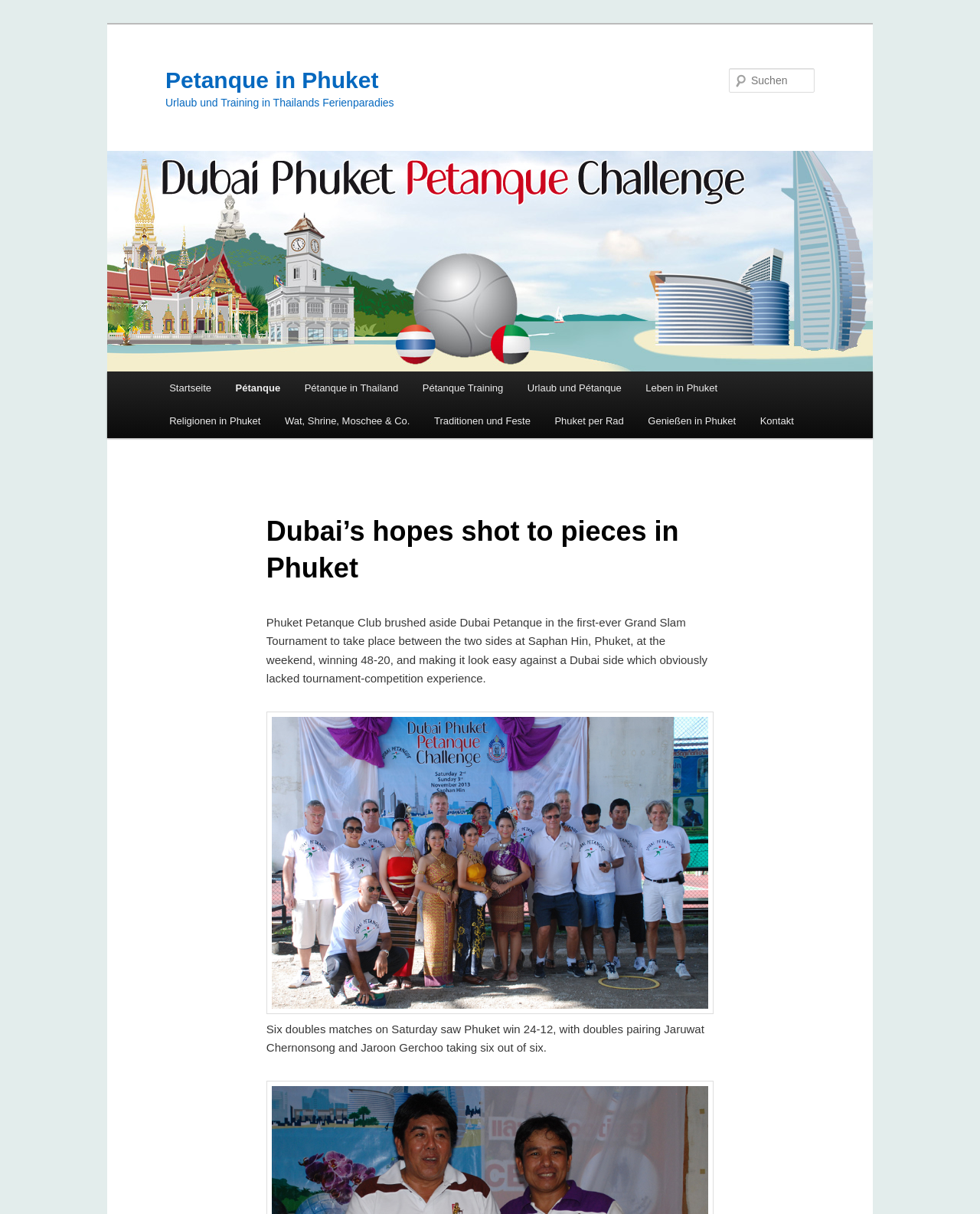What is the location of the tournament mentioned in the article?
Using the picture, provide a one-word or short phrase answer.

Saphan Hin, Phuket